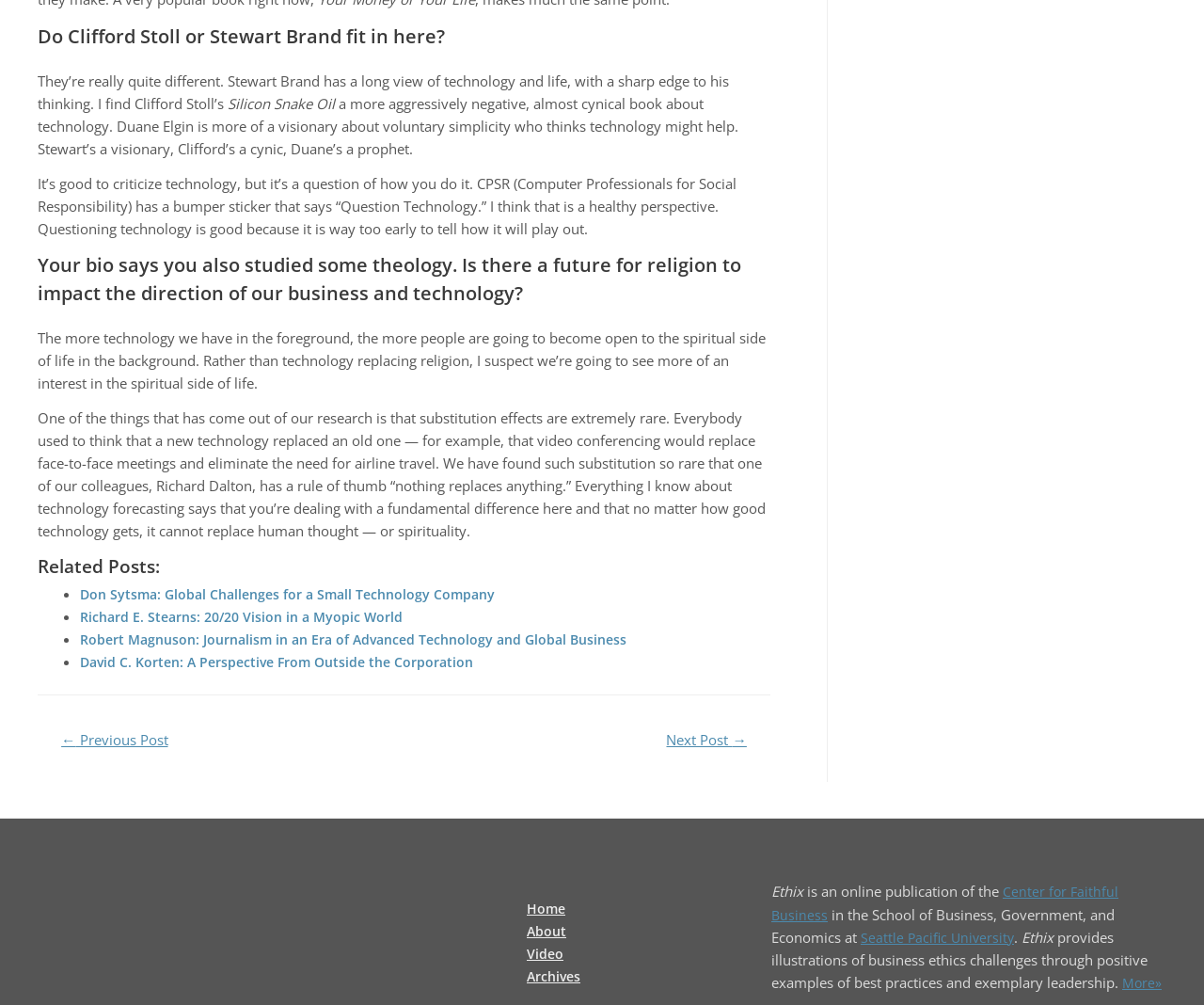Based on the image, provide a detailed response to the question:
What is the name of the university mentioned?

I found the name of the university in the footer section, where it says 'in the School of Business, Government, and Economics at Seattle Pacific University'.